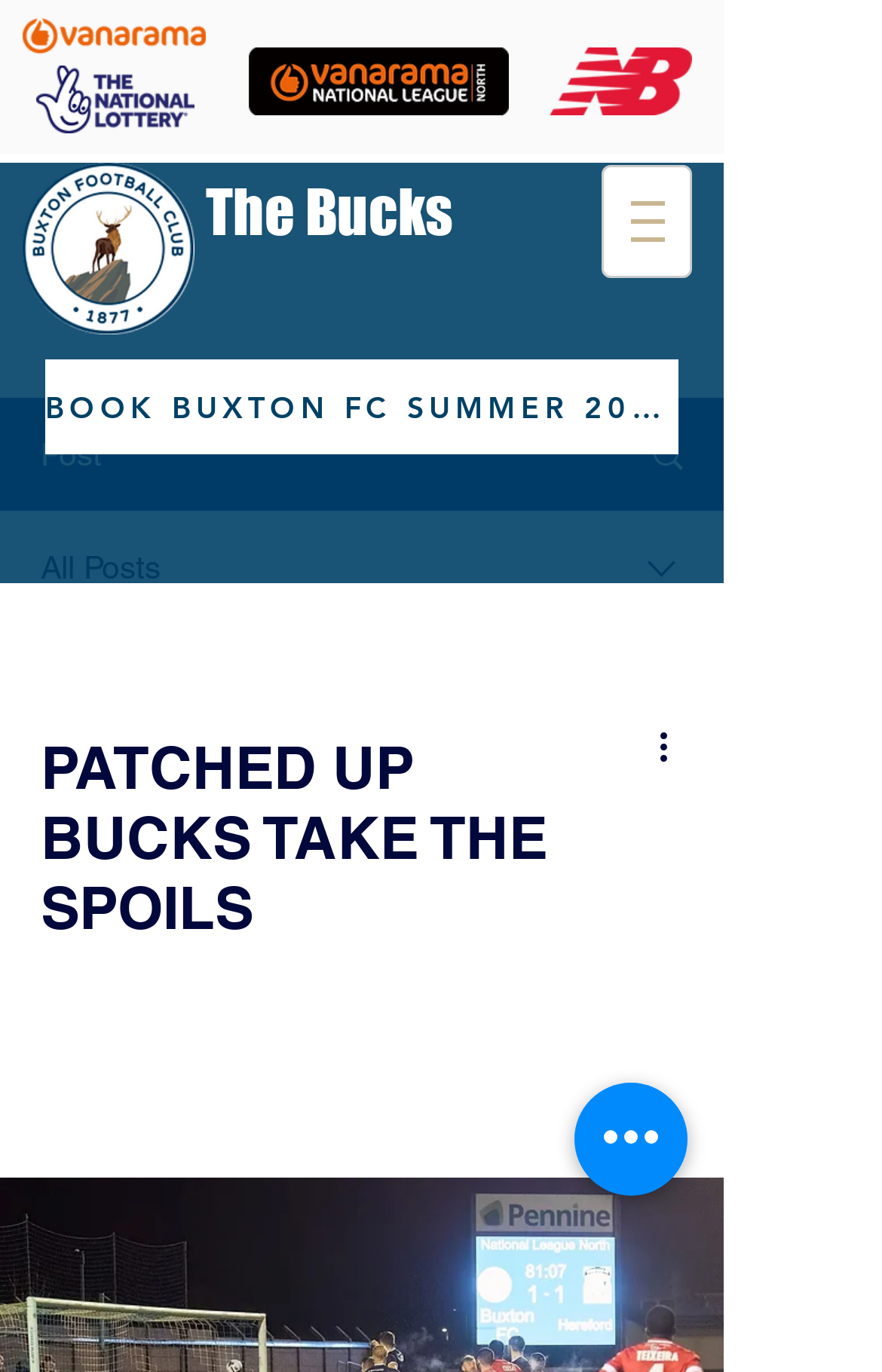Please analyze the image and provide a thorough answer to the question:
How many logos are displayed at the top of the webpage?

I counted the number of image elements at the top of the webpage, which are 'the-national-lottery-top-bar.png', 'vanarama-logo-new-2020.png', 'Vanarama_Logo_NationalLeagueNorth_Orange&White_RGB.png', and 'new-balance-logo.png', totaling 4 logos.